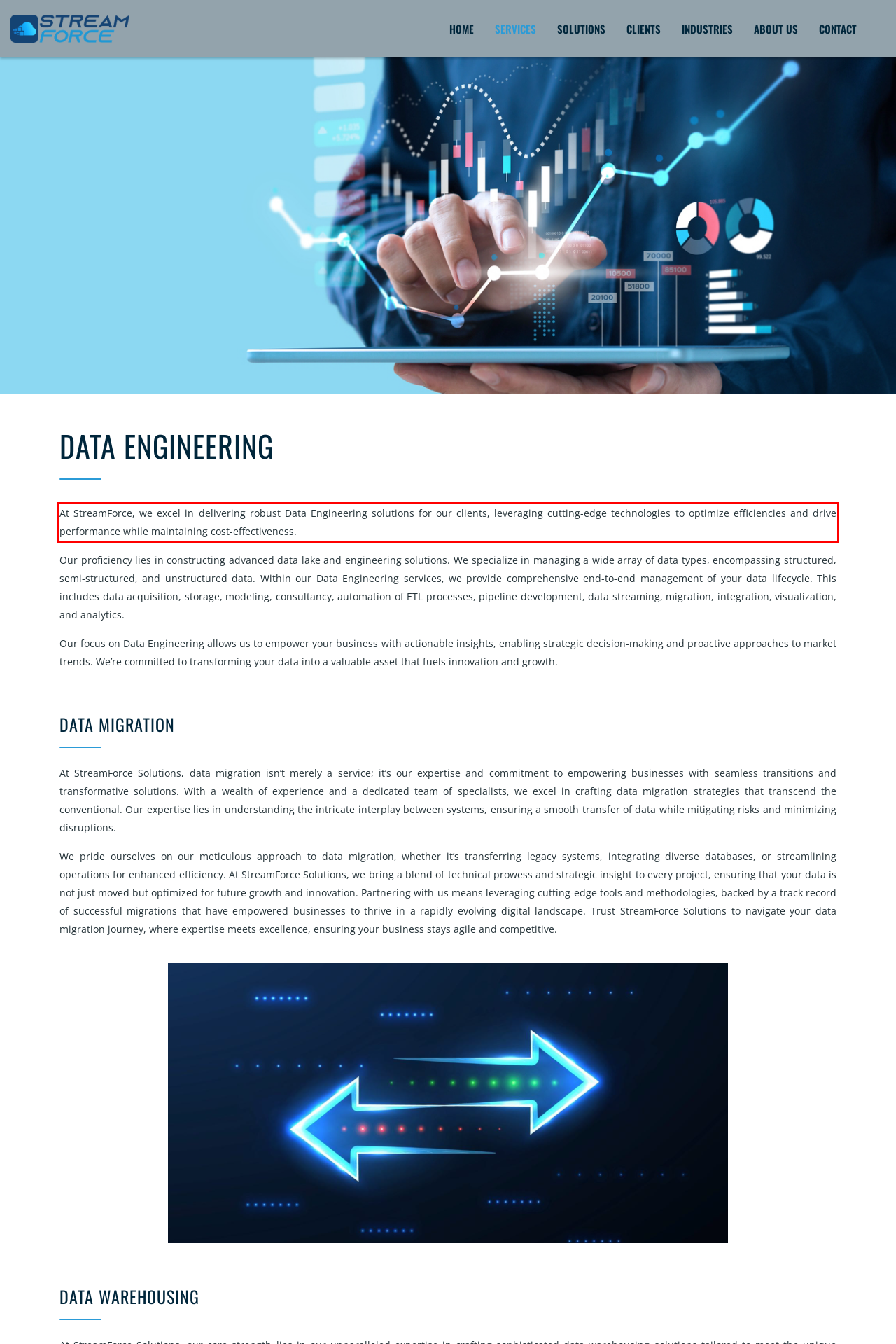Examine the screenshot of the webpage, locate the red bounding box, and perform OCR to extract the text contained within it.

At StreamForce, we excel in delivering robust Data Engineering solutions for our clients, leveraging cutting-edge technologies to optimize efficiencies and drive performance while maintaining cost-effectiveness.